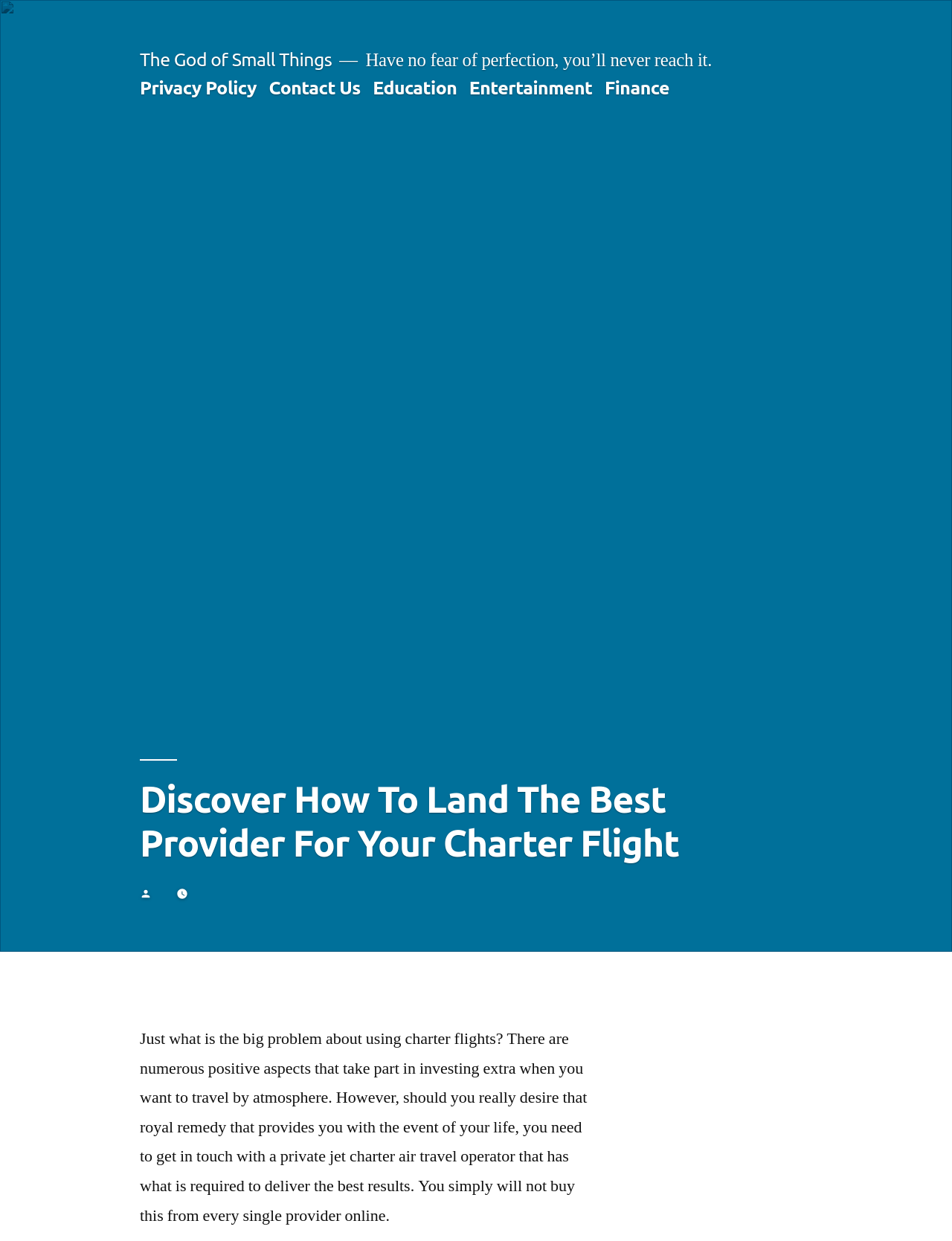Predict the bounding box of the UI element based on this description: "Privacy Policy".

[0.147, 0.063, 0.27, 0.079]